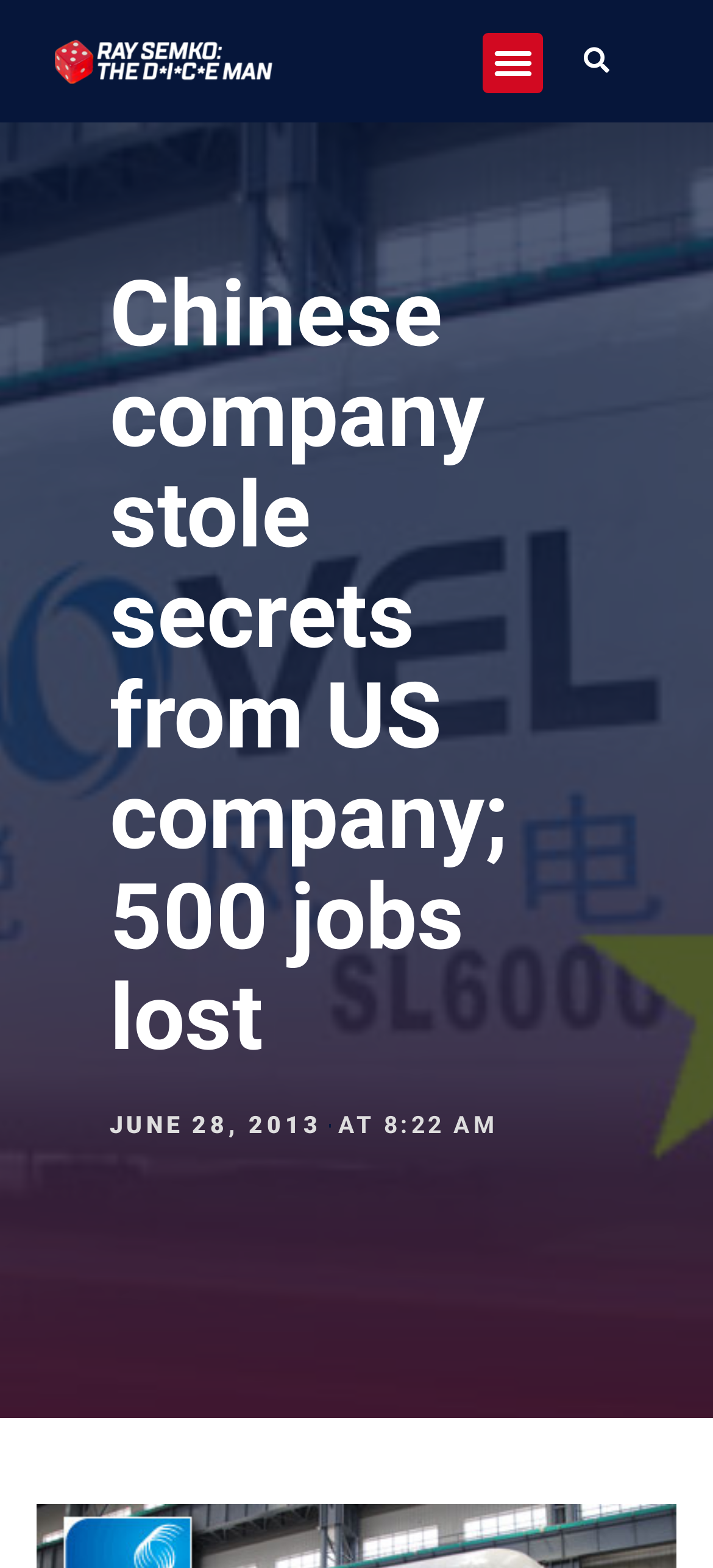Please give a succinct answer using a single word or phrase:
What is the position of the article title?

Top center